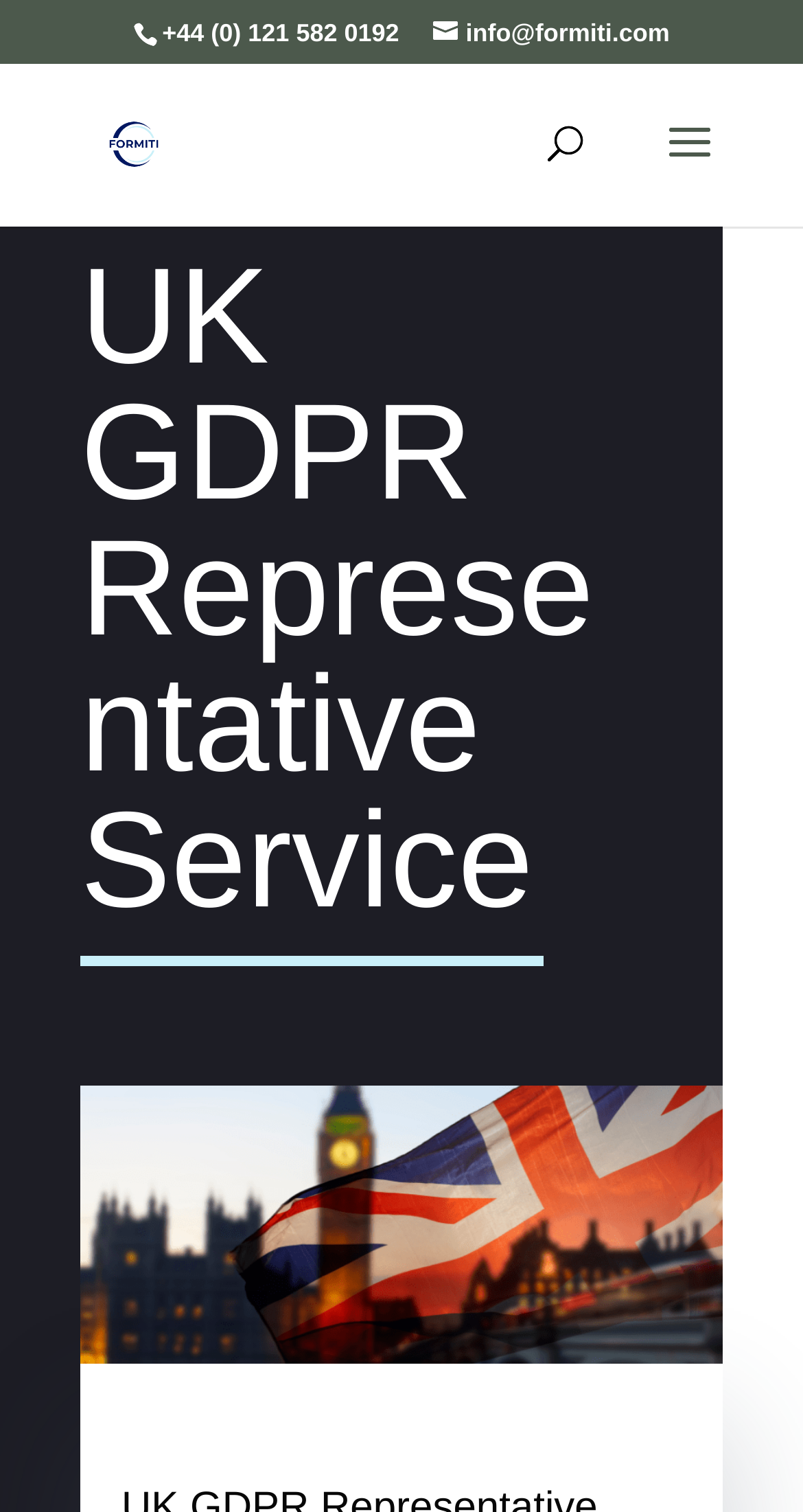What is the main topic of the page?
Answer the question with a single word or phrase by looking at the picture.

UK GDPR Representative Service